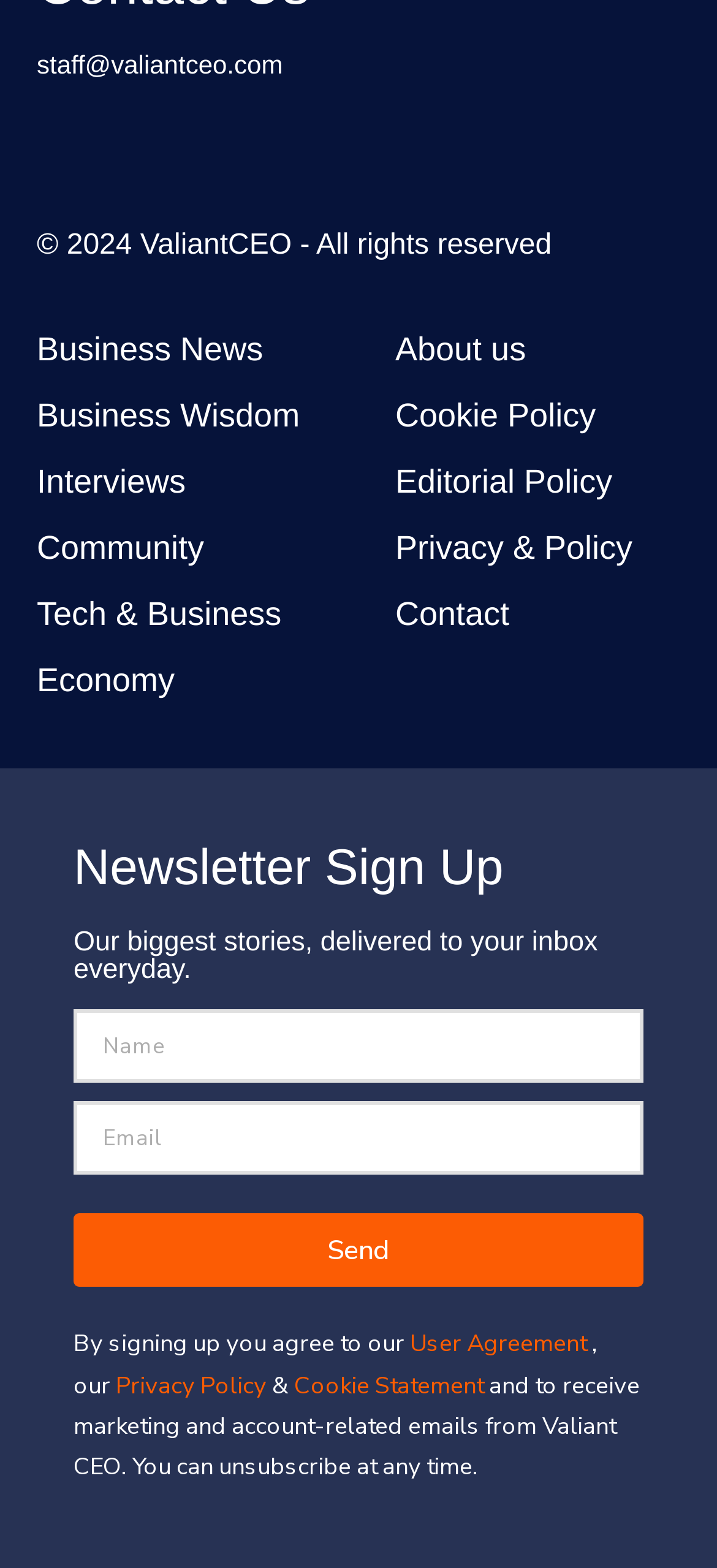Show the bounding box coordinates for the element that needs to be clicked to execute the following instruction: "Visit the About us page". Provide the coordinates in the form of four float numbers between 0 and 1, i.e., [left, top, right, bottom].

[0.5, 0.201, 1.0, 0.244]